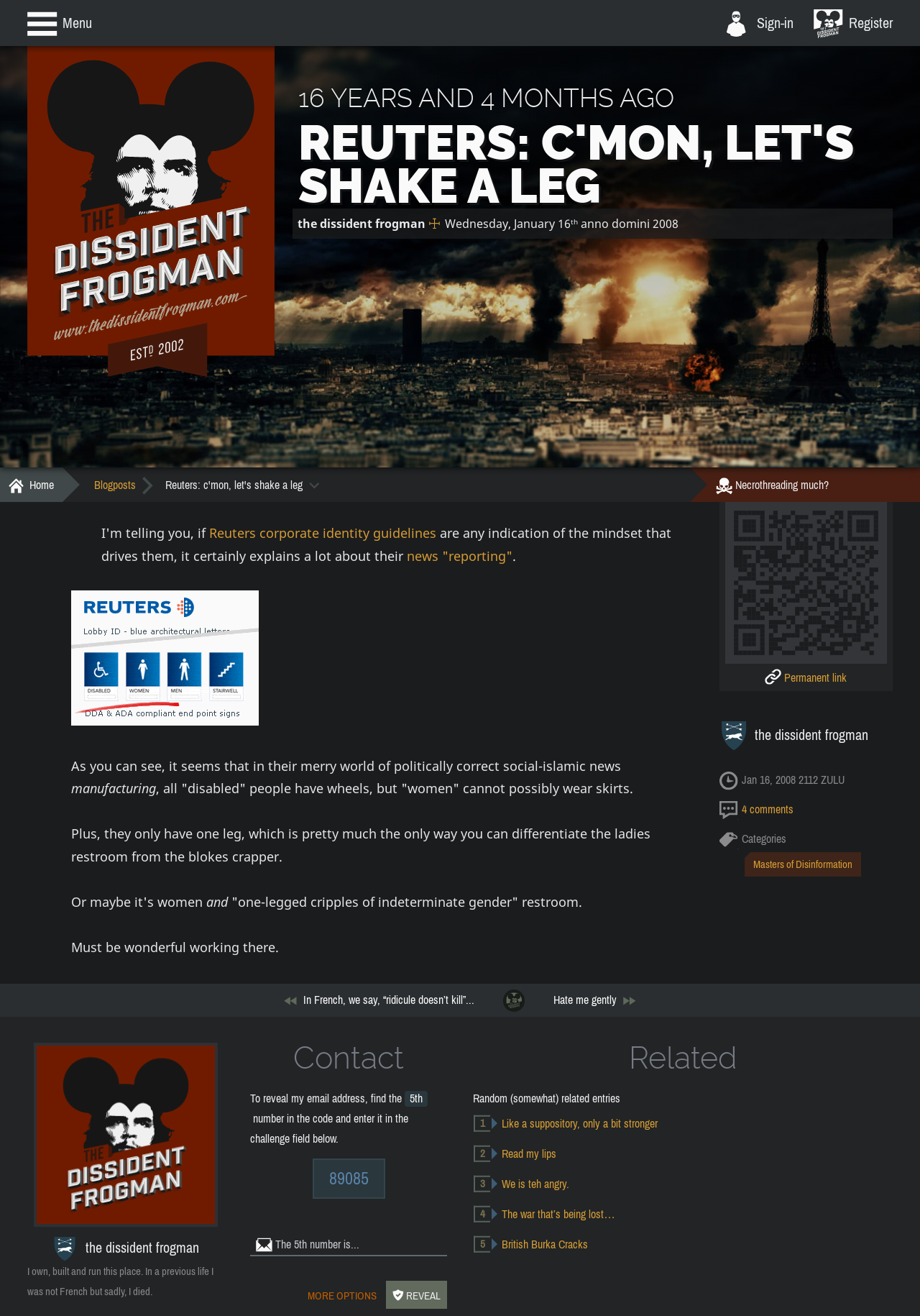Provide an in-depth caption for the contents of the webpage.

This webpage appears to be a blog post from "The Dissident Frogman" website. At the top of the page, there are three links: "Menu", "Sign-in", and "Register", aligned horizontally. Below these links, there is a plugin object, which is not described.

The main content of the page is divided into two sections. On the left side, there is a heading "REUTERS: C'MON, LET'S SHAKE A LEG" followed by a subheading "the dissident frogman" and a timestamp "Wednesday, January 16, anno domini 2008". Below this, there are several links, including "Home", "Blogposts", and others.

On the right side, there is a main article with a heading "Reuters corporate identity guidelines" and a series of paragraphs discussing the topic. The article is interspersed with links to other related articles. Below the article, there is a section with a heading "Categories" and a link to "Masters of Disinformation".

Further down the page, there are several sections, including "Contact", "89085", and "Related". The "Contact" section has a form to reveal the author's email address, and the "89085" section has a heading and a textbox. The "Related" section has a list of links to other related articles.

At the bottom of the page, there is an image of the author's avatar, accompanied by a figcaption with a brief description of the author. There are also several links to other pages, including "In French, we say, “ridicule doesn’t kill”...", "Blogposts index", and "Hate me gently".

Throughout the page, there are several images, including a QR code and an avatar, but no other notable graphics or multimedia elements.